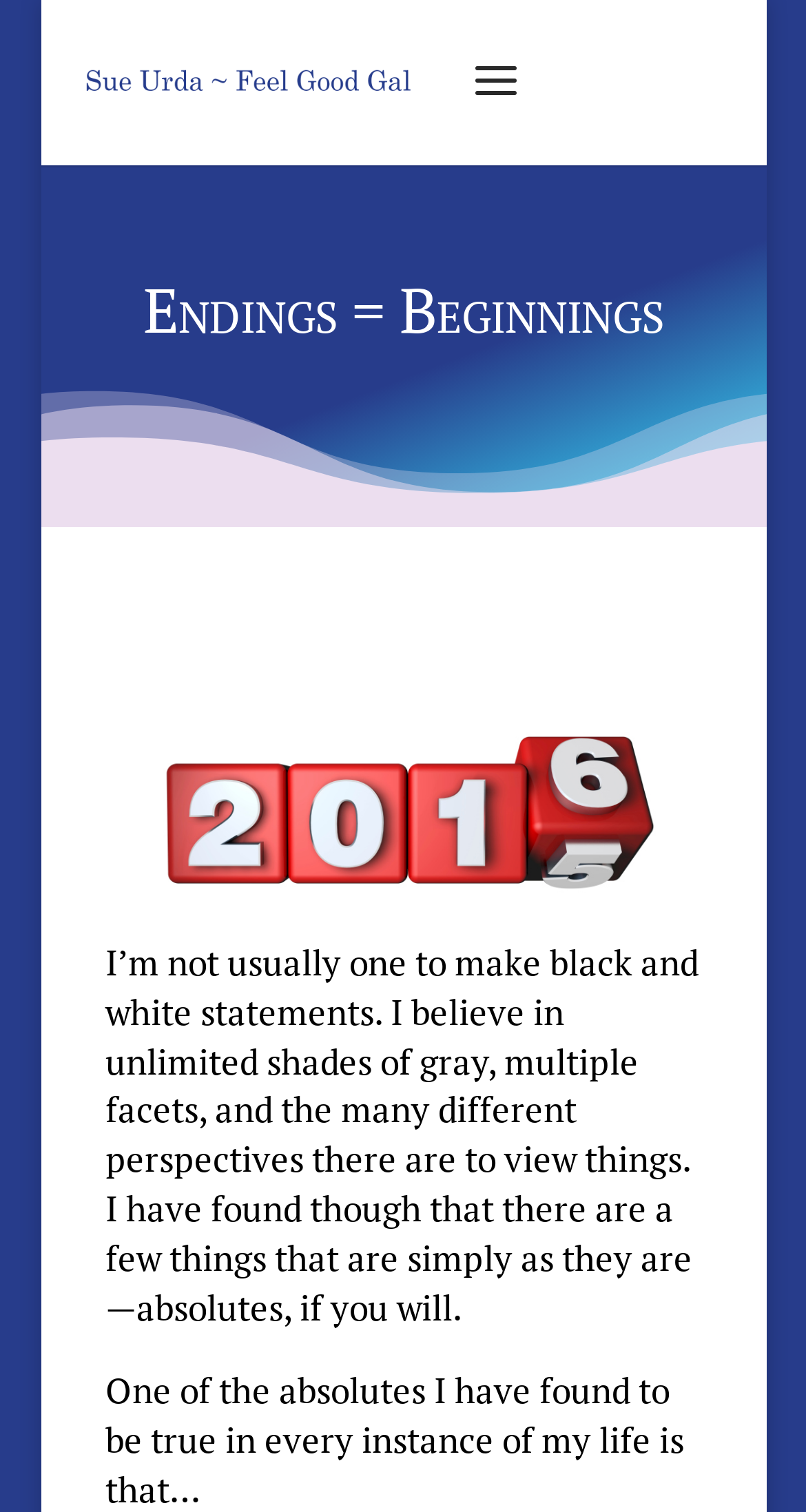Extract the main heading text from the webpage.

Endings = Beginnings